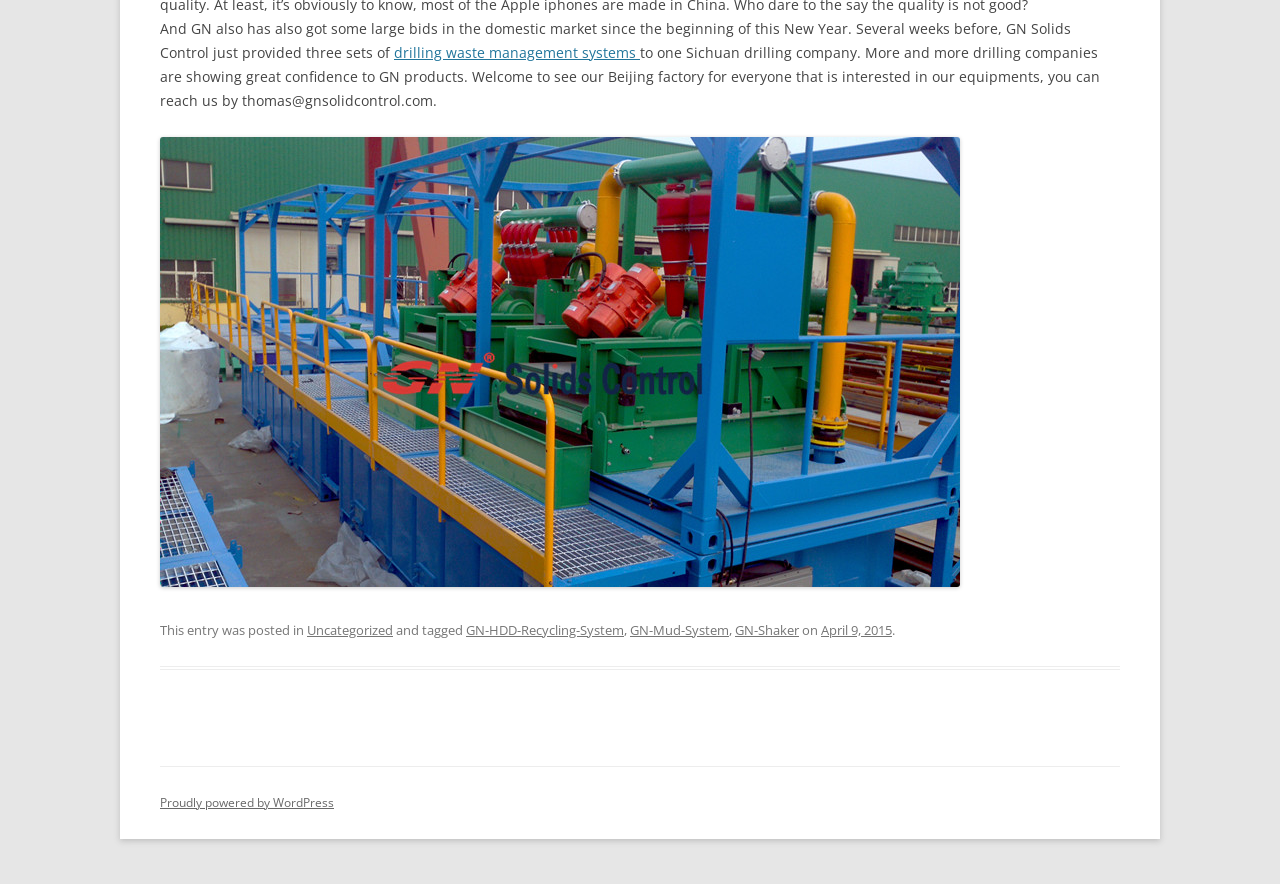Kindly provide the bounding box coordinates of the section you need to click on to fulfill the given instruction: "click the link to learn more about drilling waste management systems".

[0.308, 0.048, 0.5, 0.07]